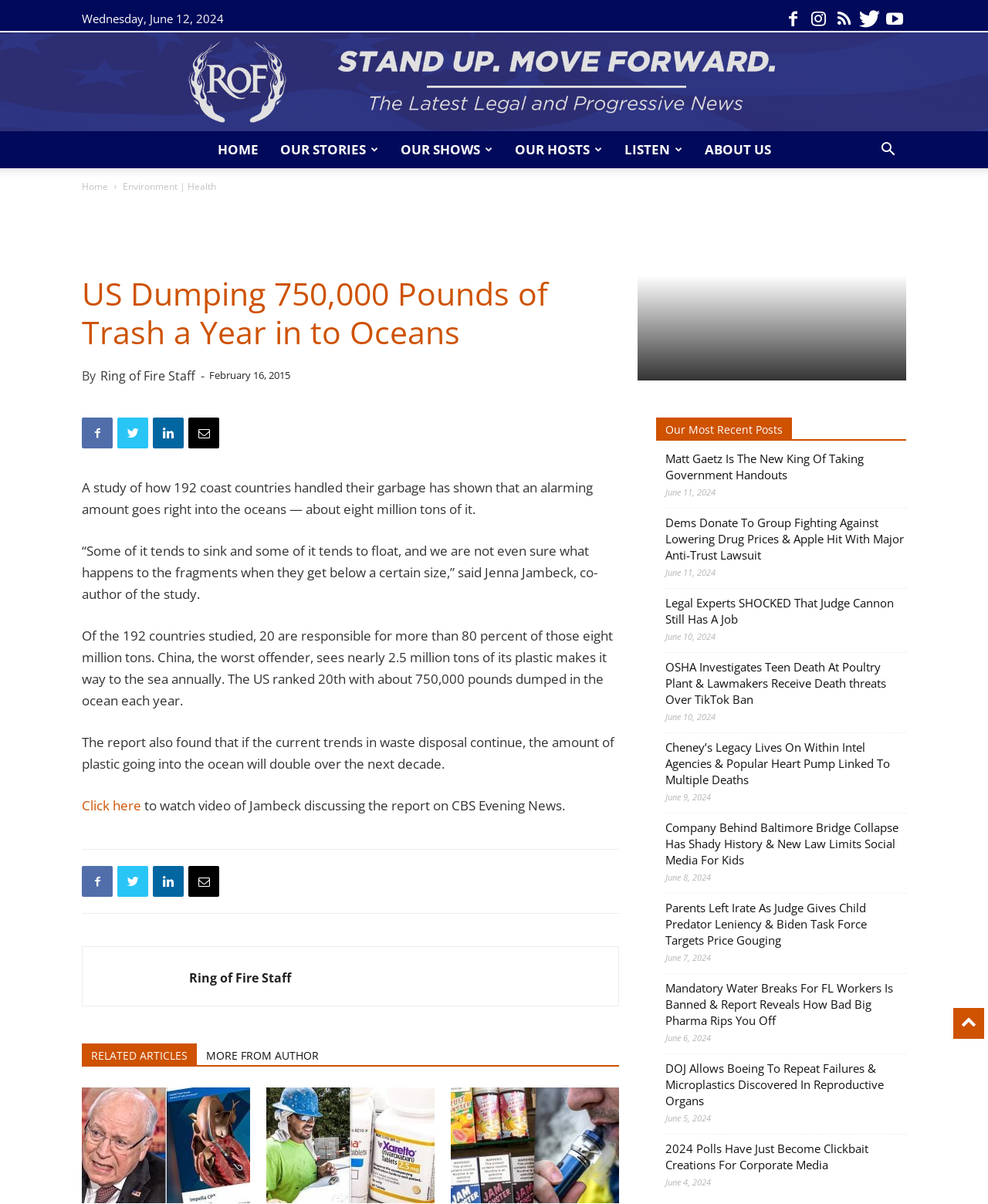Please find and generate the text of the main header of the webpage.

US Dumping 750,000 Pounds of Trash a Year in to Oceans